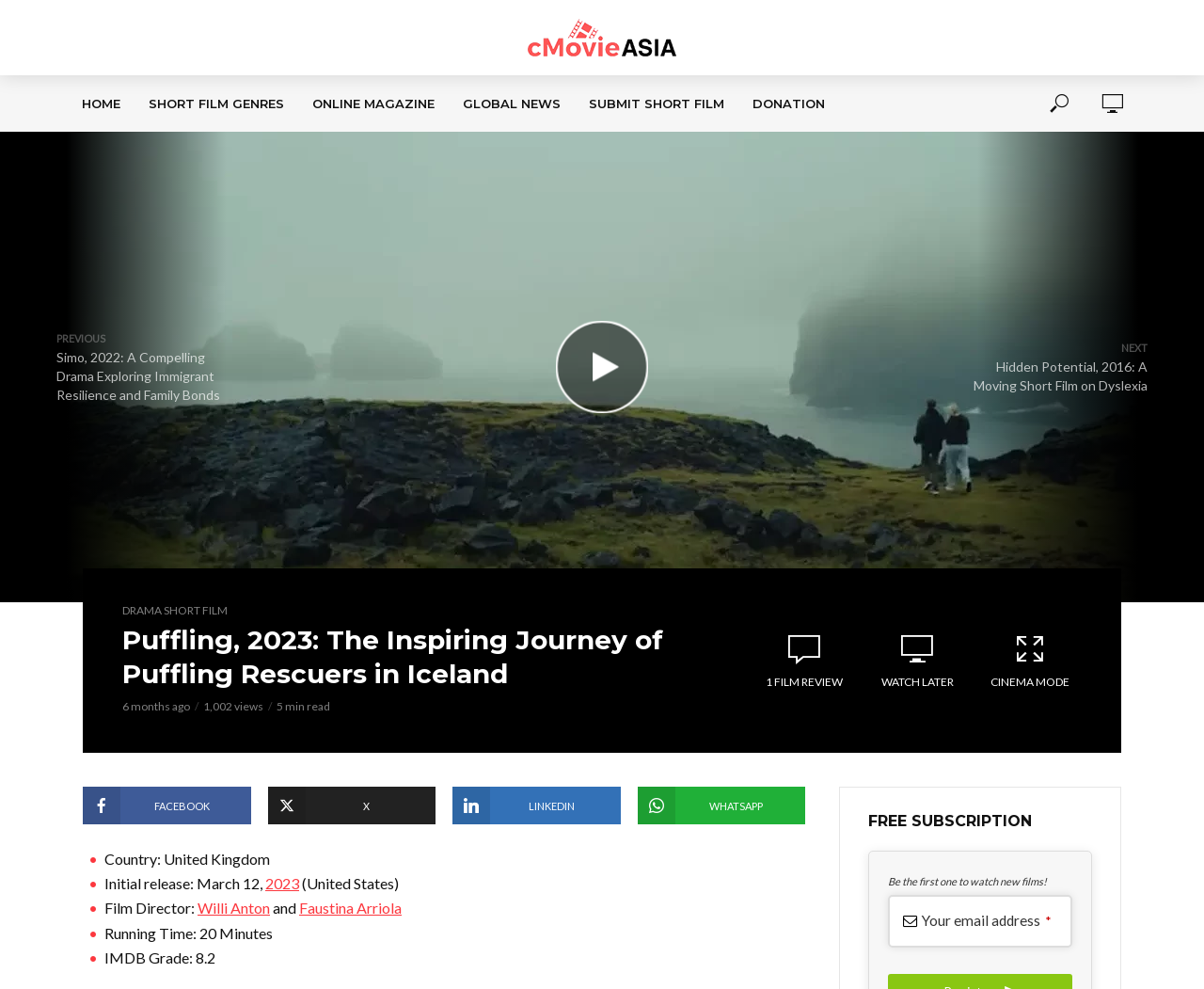Locate the bounding box coordinates of the item that should be clicked to fulfill the instruction: "go to home page".

[0.056, 0.076, 0.112, 0.133]